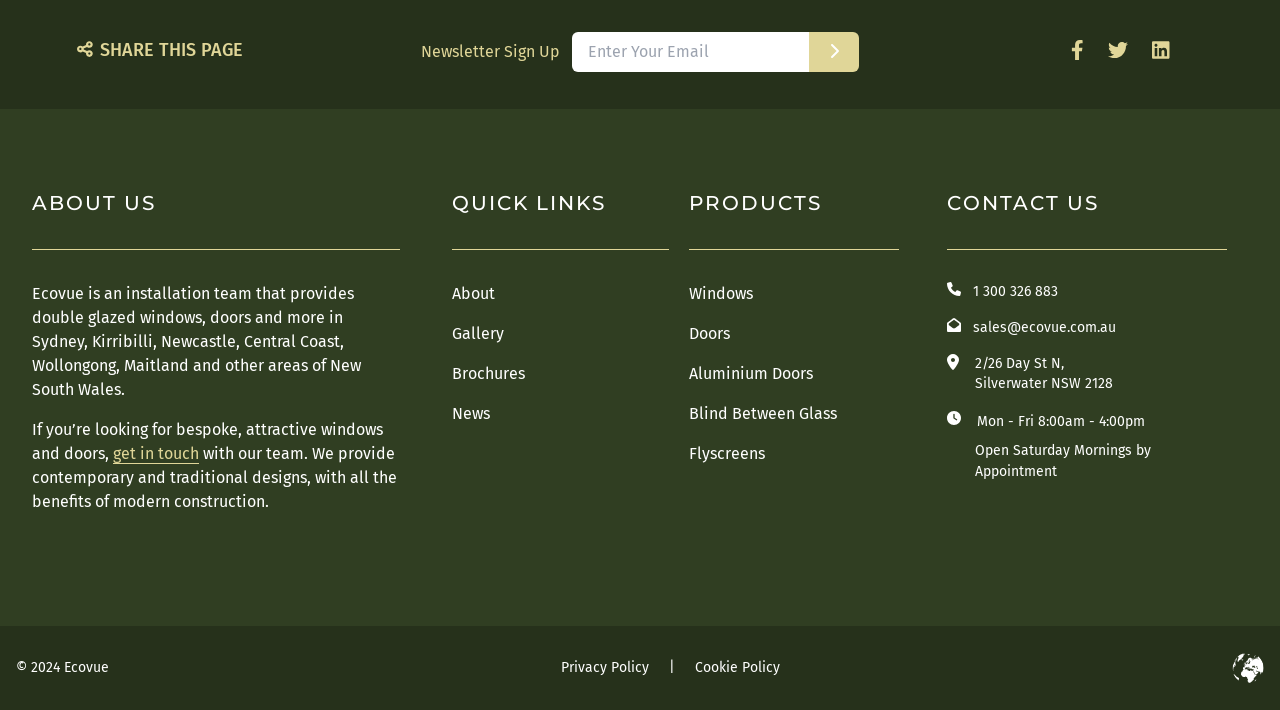Based on the element description "1 300 326 883", predict the bounding box coordinates of the UI element.

[0.76, 0.398, 0.827, 0.423]